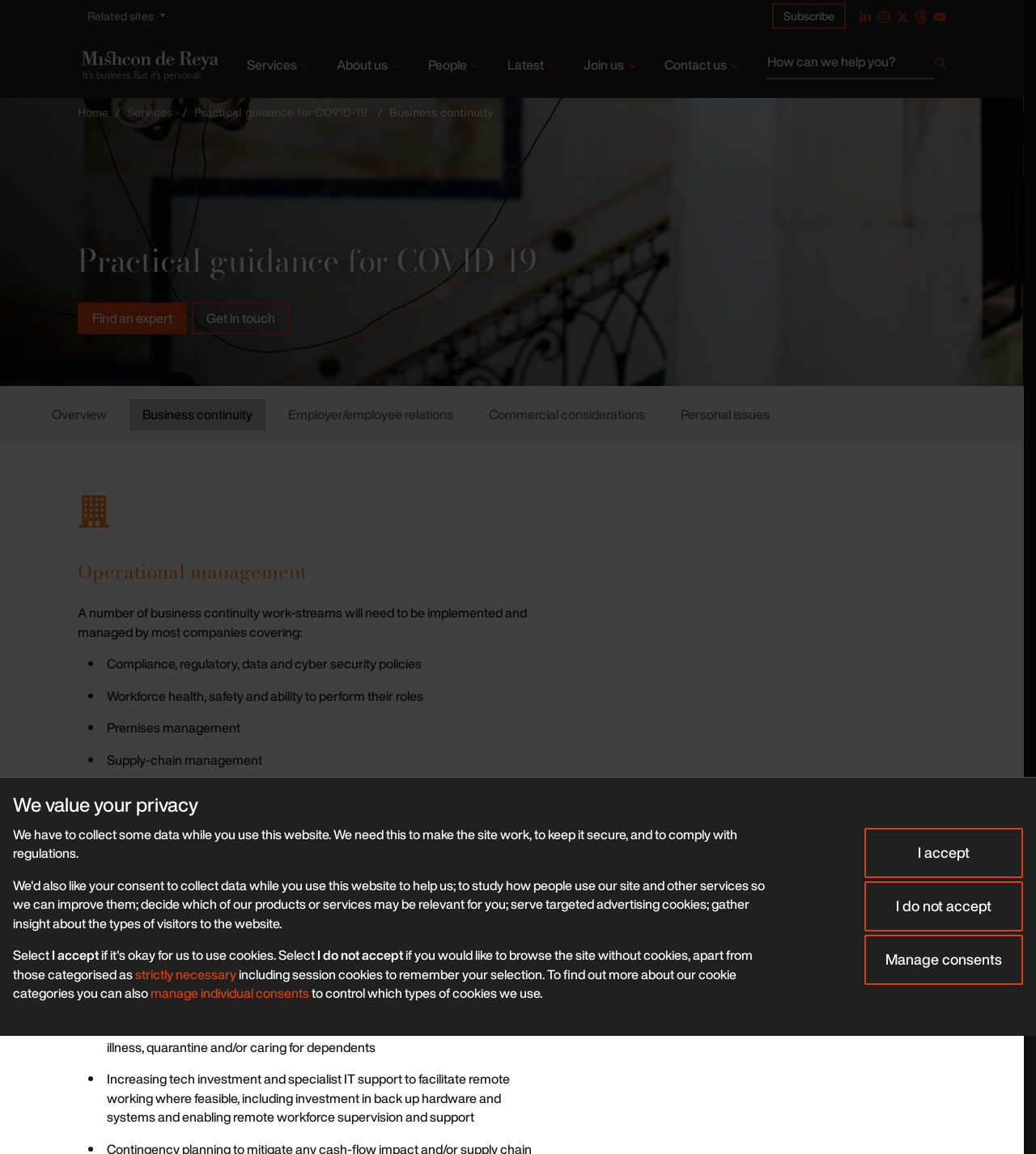Given the description "I accept", provide the bounding box coordinates of the corresponding UI element.

[0.834, 0.718, 0.988, 0.761]